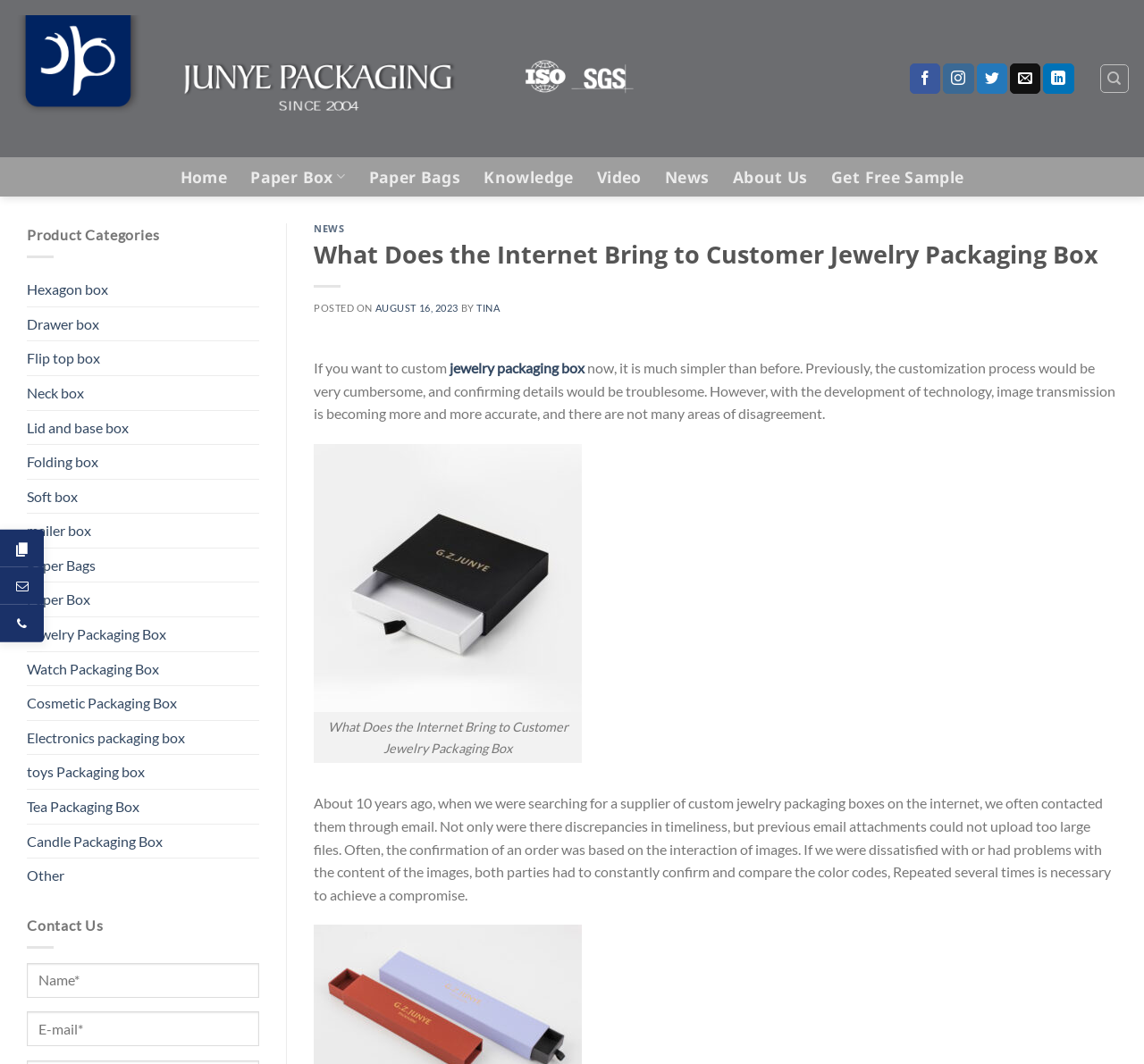Please find the bounding box for the UI element described by: "Watch Packaging Box".

[0.023, 0.613, 0.227, 0.644]